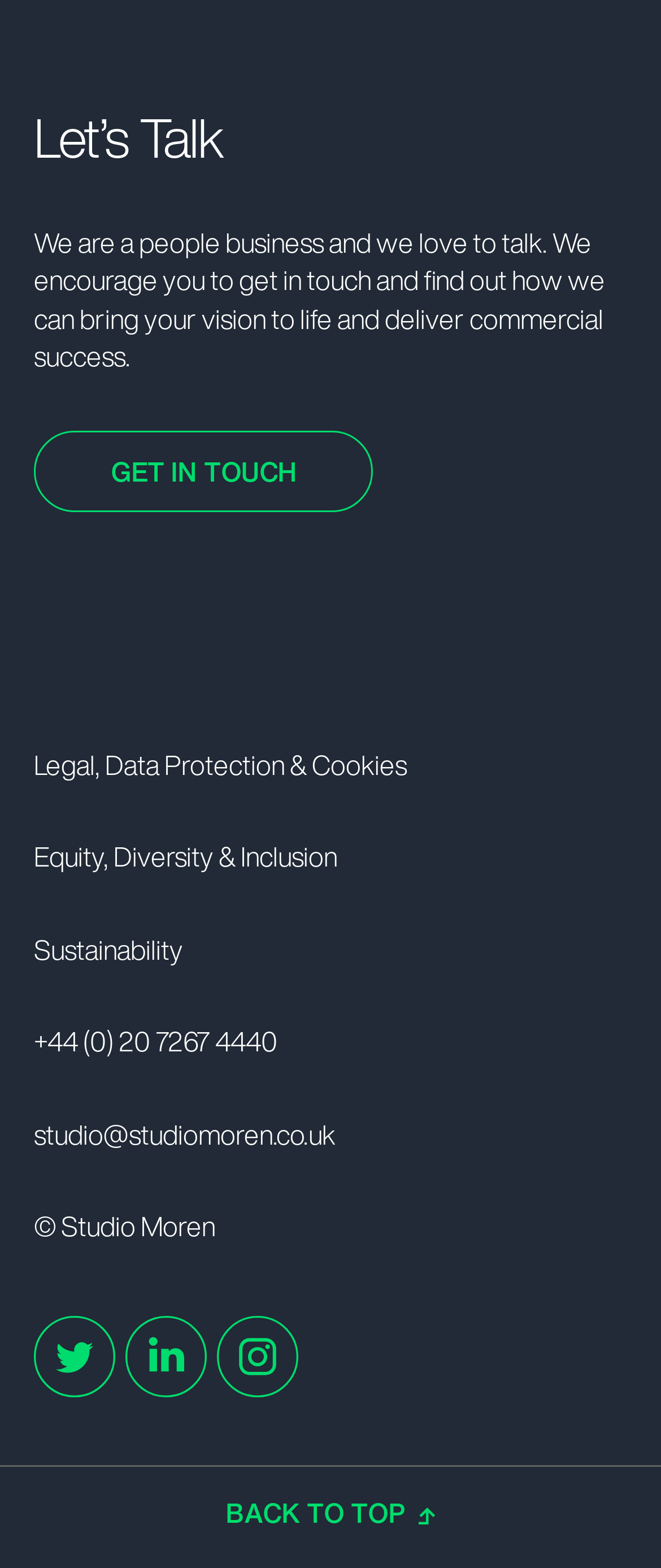Respond to the question below with a single word or phrase:
How many social media platforms are listed?

3